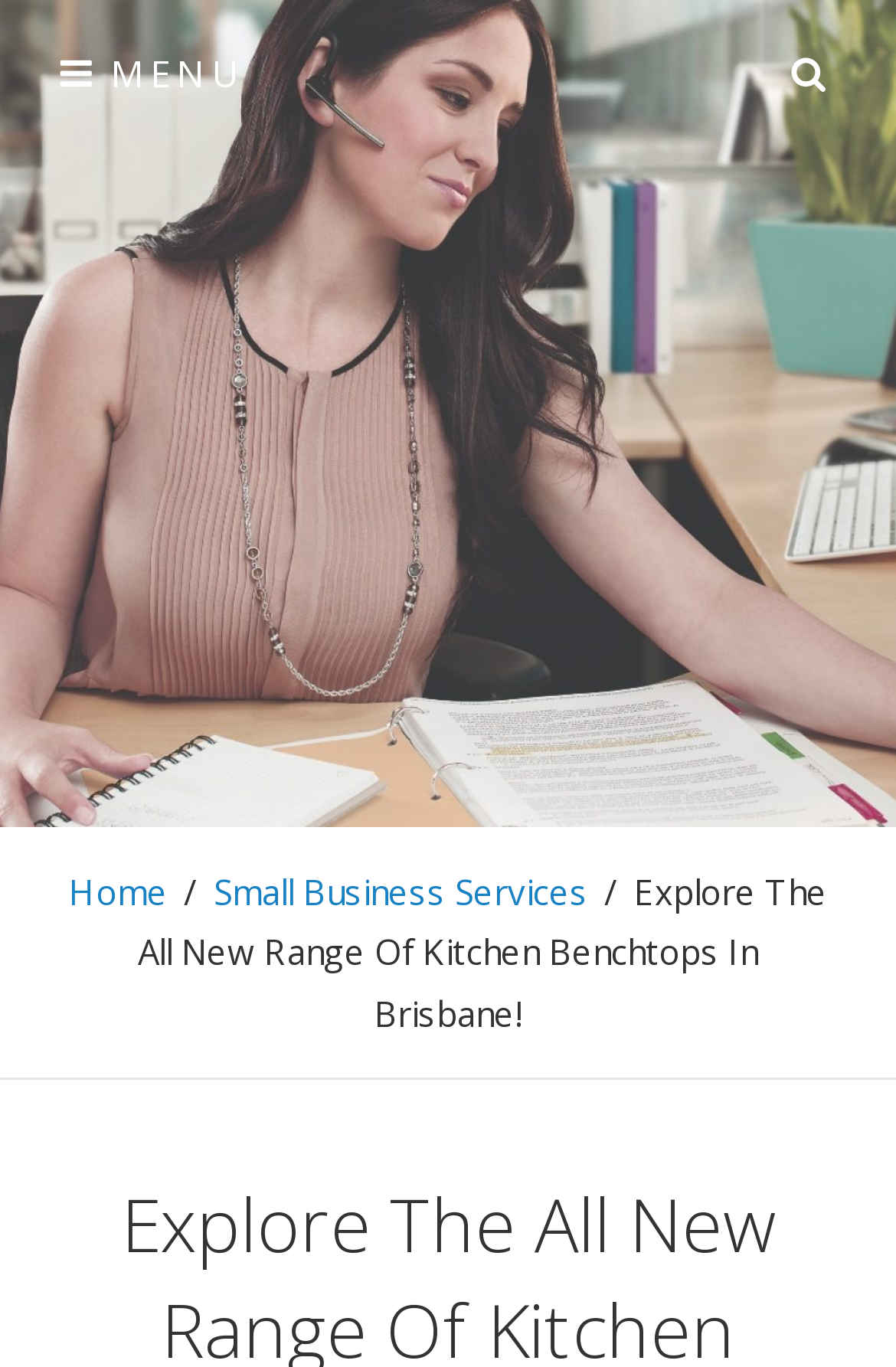Please provide a detailed answer to the question below by examining the image:
What is the highlighted product or service?

The static text 'Explore The All New Range Of Kitchen Benchtops In Brisbane!' is prominently displayed on the webpage, indicating that kitchen benchtops are a key product or service being promoted.